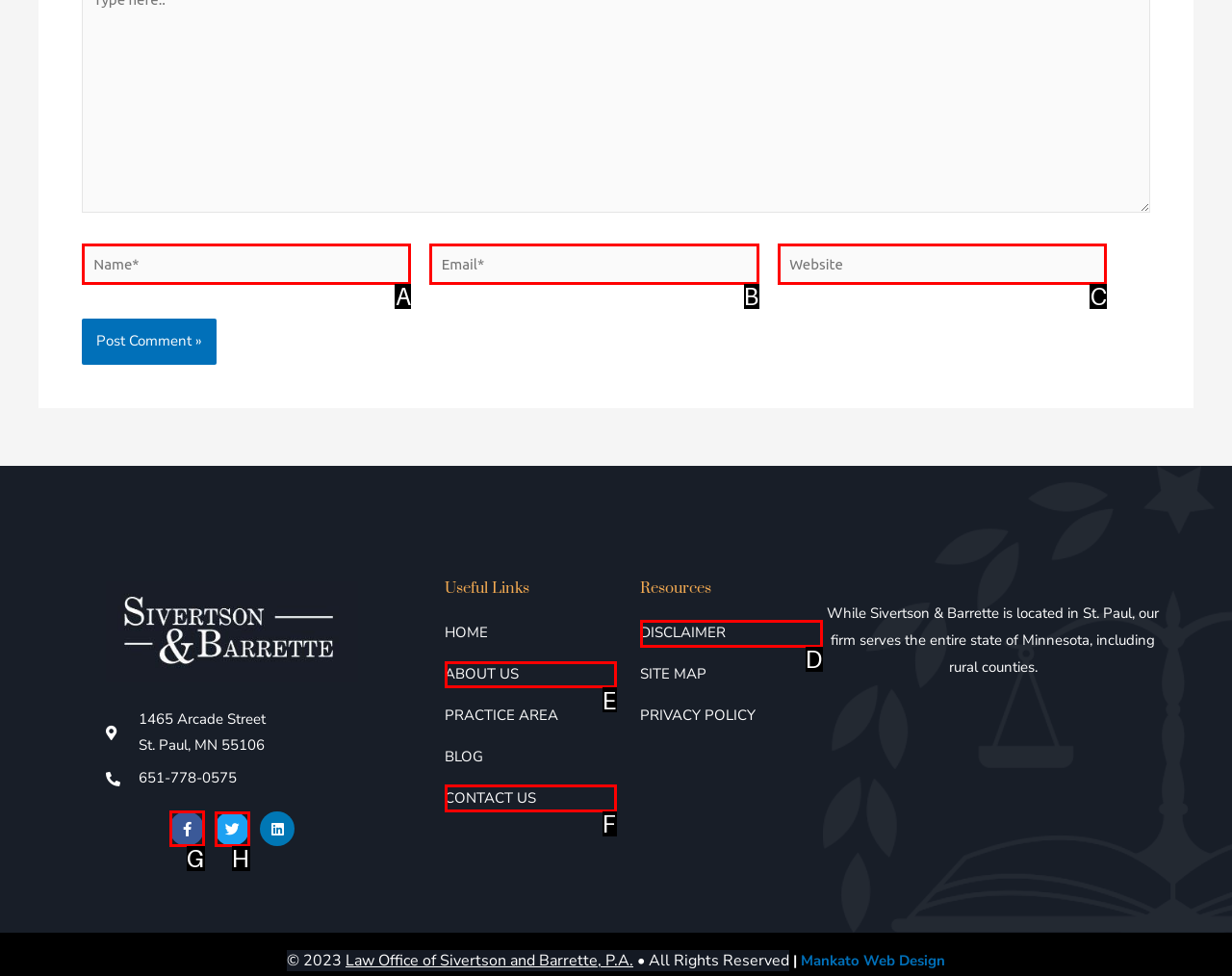To achieve the task: Visit the Facebook page, indicate the letter of the correct choice from the provided options.

G